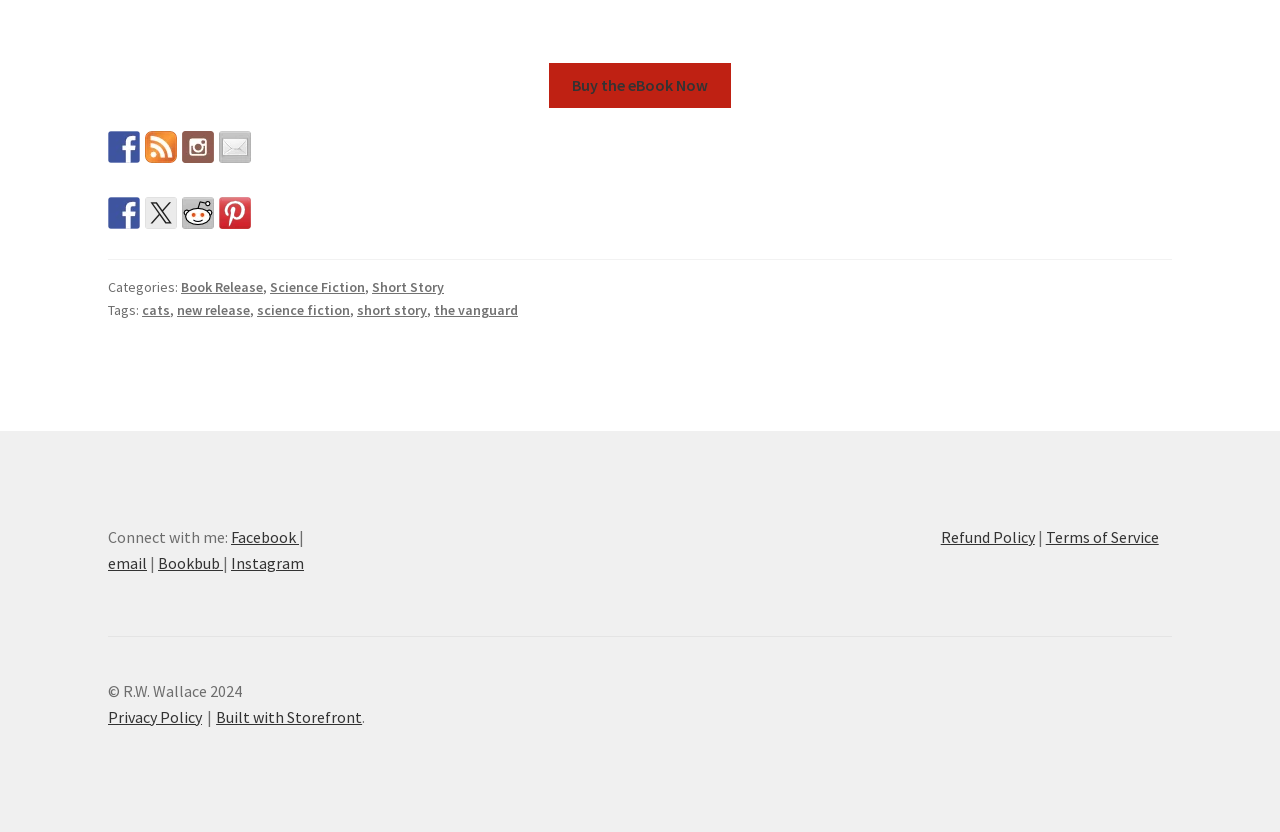Using the information from the screenshot, answer the following question thoroughly:
What social media platforms can you connect with the author on?

The social media platforms are listed in the 'Connect with me' section, with links to each platform. They are also listed again in the top section of the webpage, with icons representing each platform.